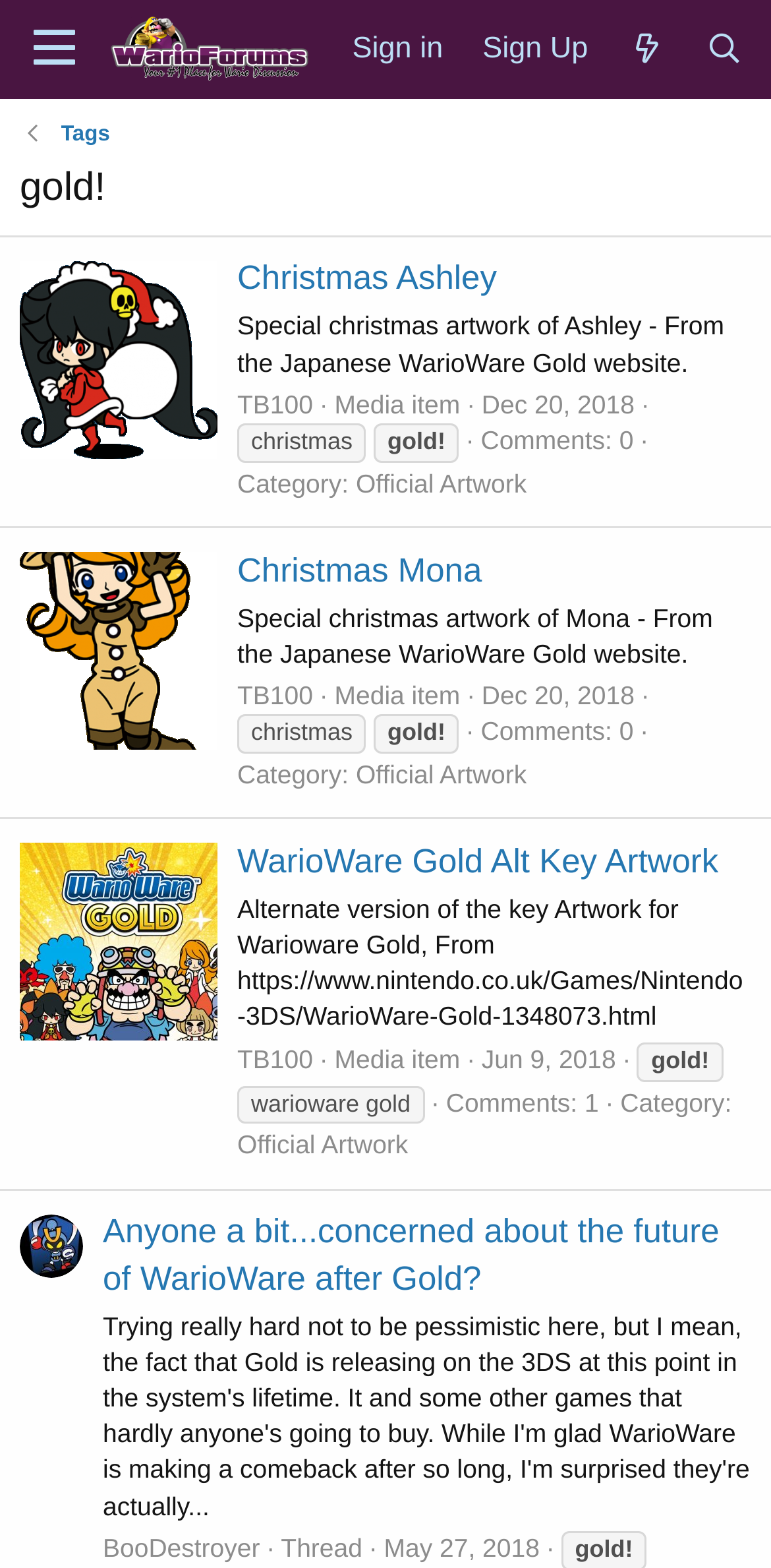Offer a detailed account of what is visible on the webpage.

The webpage is a forum discussion page titled "gold! | Wario Forums". At the top, there is a button on the left and a link to "Wario Forums" on the right, accompanied by an image with the same name. Below this, there are links to "Sign in", "Sign Up", "What's new", and "Search".

The main content of the page is divided into several sections, each featuring an image, a heading, and some text. The first section has an image of "Christmas Ashley" and a heading with the same name. Below the image, there is a link to "Christmas Ashley" and a description of the image. There are also some metadata, including the media type, date, and category.

The second section is similar, featuring an image of "Christmas Mona" and a heading with the same name. The third section has an image of "WarioWare Gold Alt Key Artwork" and a heading with the same name. Each of these sections has a similar layout, with an image, a heading, a link, a description, and some metadata.

Below these sections, there is a link to a user's profile, "BooDestroyer", and a heading that asks a question about the future of WarioWare after Gold. This is followed by a link to the same question and some metadata.

Throughout the page, there are several static text elements that provide additional information, such as the number of comments, categories, and timestamps. The overall layout is organized, with each section clearly separated from the others.